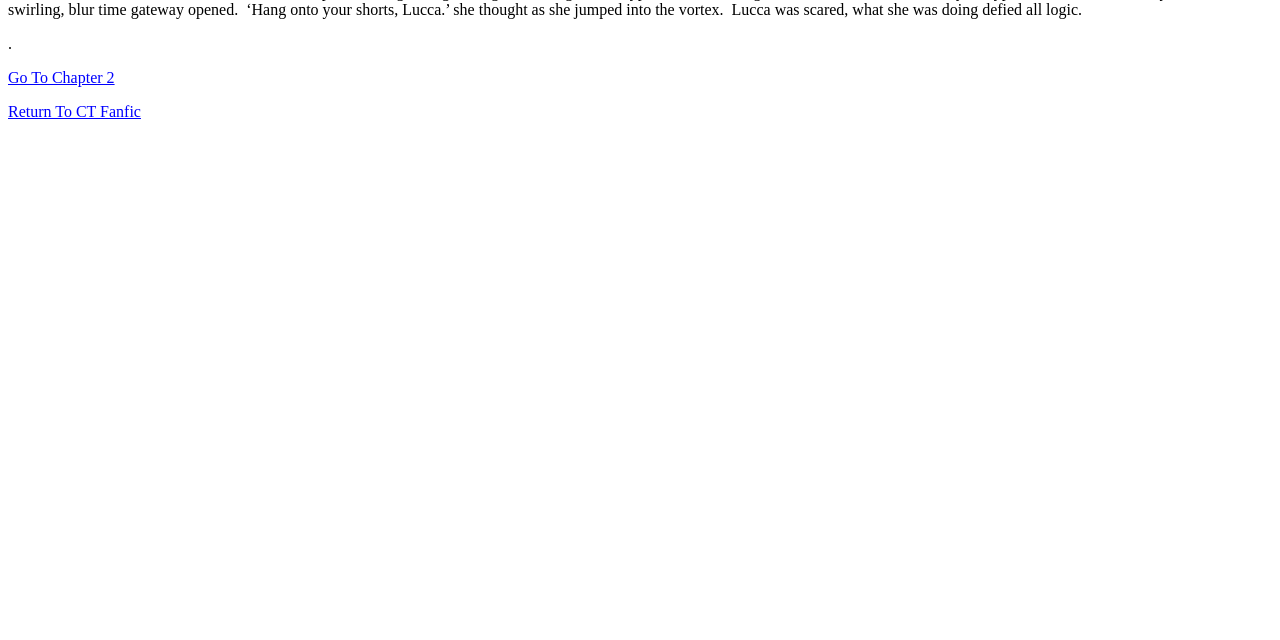Determine the bounding box coordinates (top-left x, top-left y, bottom-right x, bottom-right y) of the UI element described in the following text: Return To CT Fanfic

[0.006, 0.161, 0.11, 0.188]